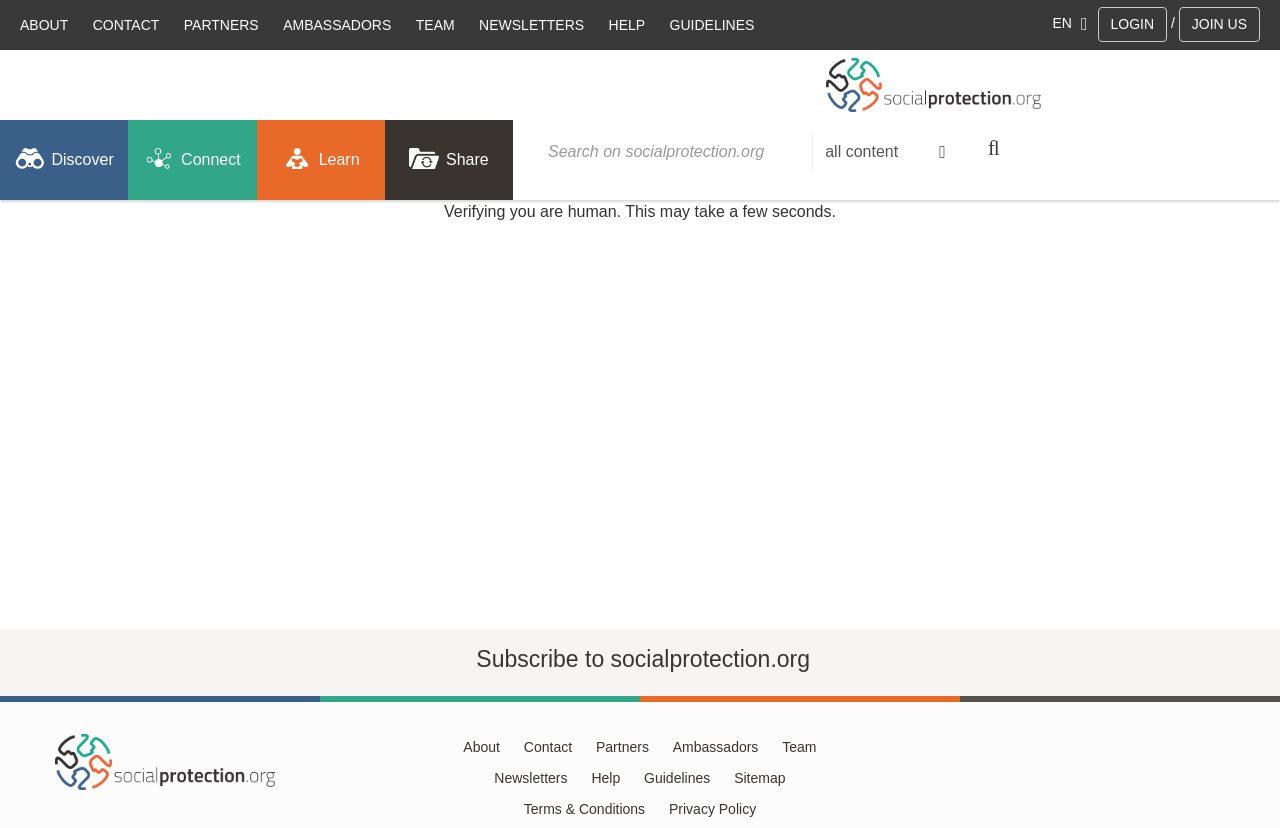What is the function of the 'Apply' button?
Analyze the image and deliver a detailed answer to the question.

The 'Apply' button is located next to a textbox labeled 'Global search' and a combobox labeled 'Content type'. This suggests that the 'Apply' button is used to filter search results based on the input in the textbox and the selected content type.